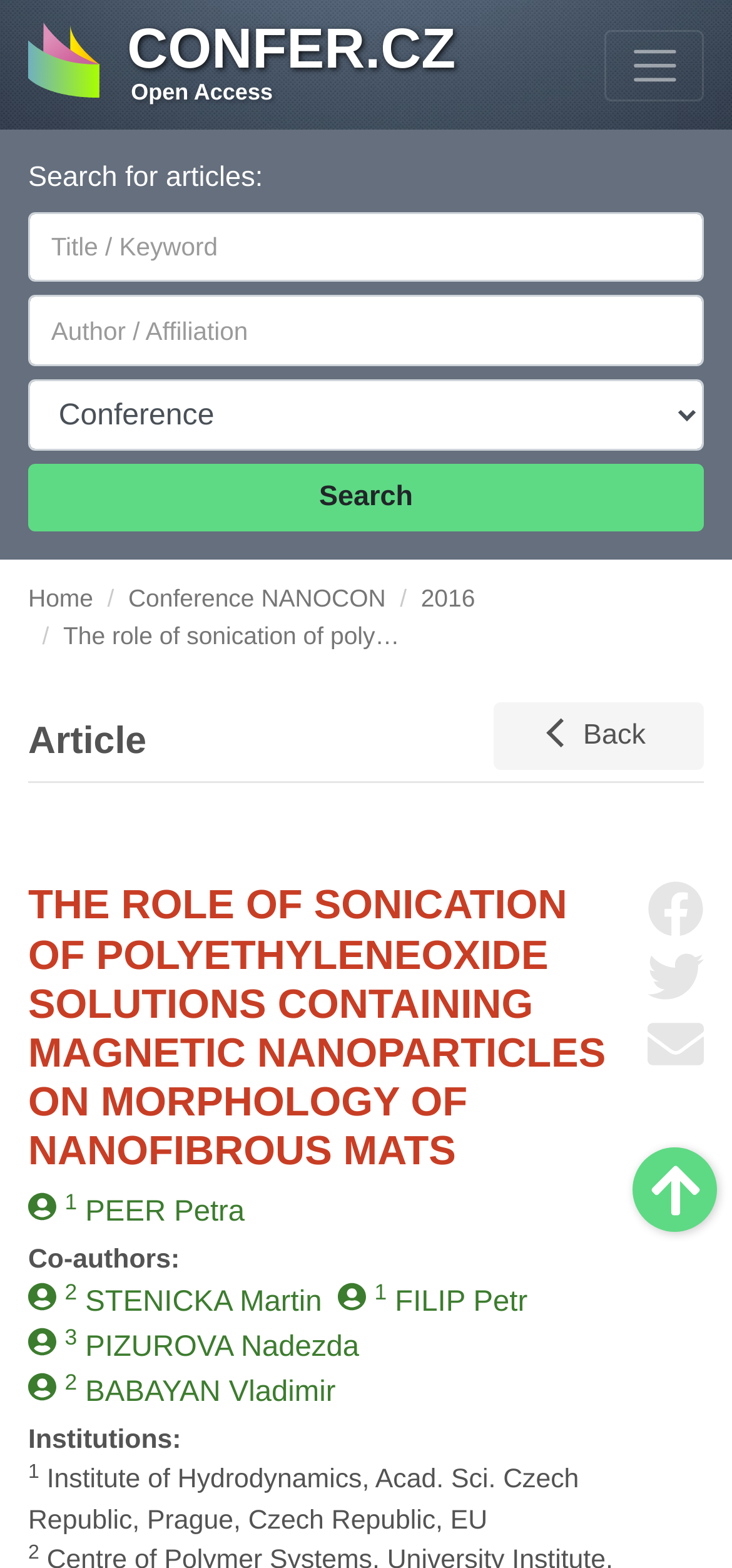Using the webpage screenshot, locate the HTML element that fits the following description and provide its bounding box: "Conference NANOCON".

[0.175, 0.373, 0.527, 0.39]